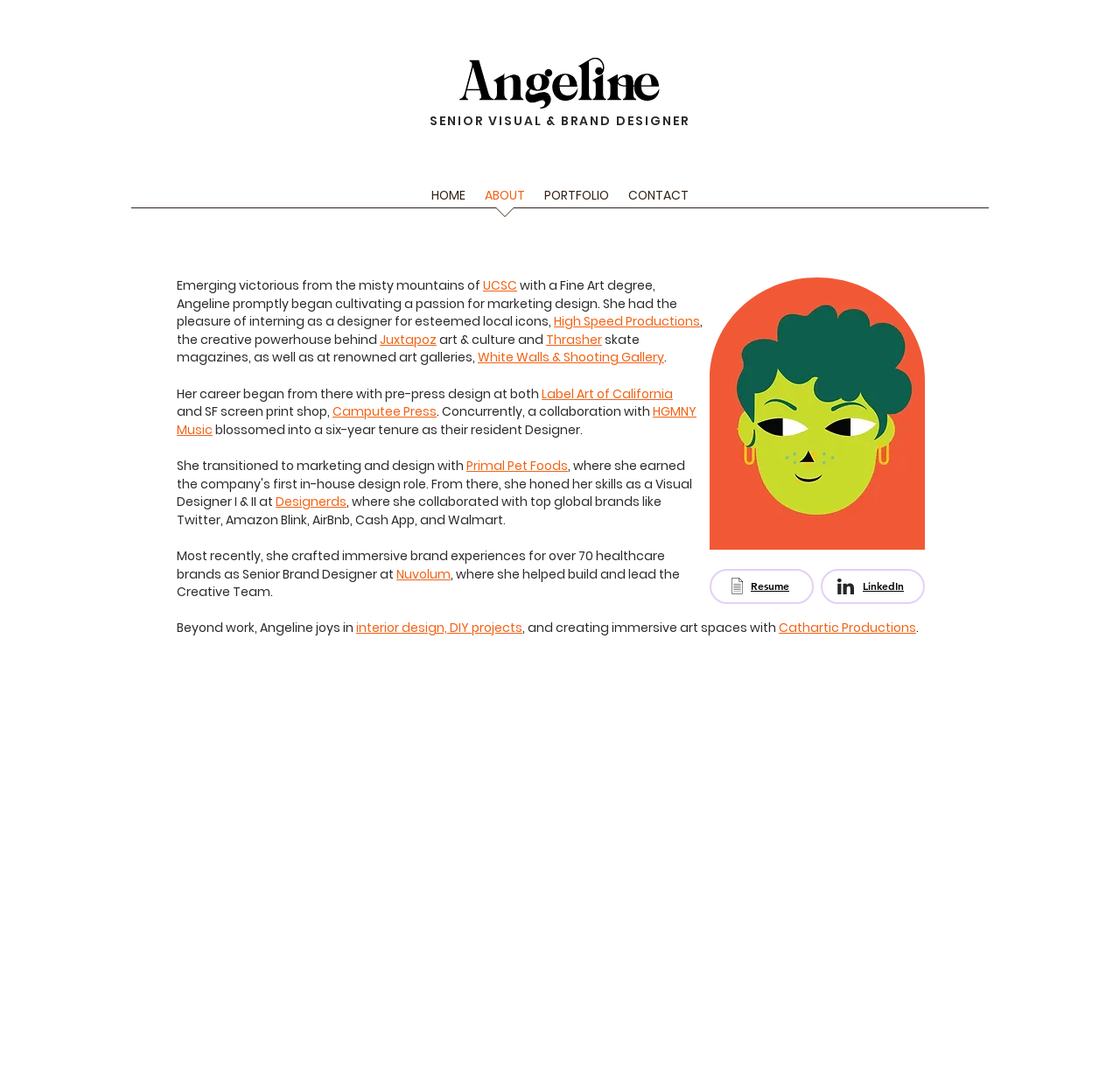What is Angeline's hobby besides work?
Utilize the image to construct a detailed and well-explained answer.

The webpage mentions that 'Beyond work, Angeline joys in interior design, DIY projects', which indicates that interior design is one of her hobbies outside of work.